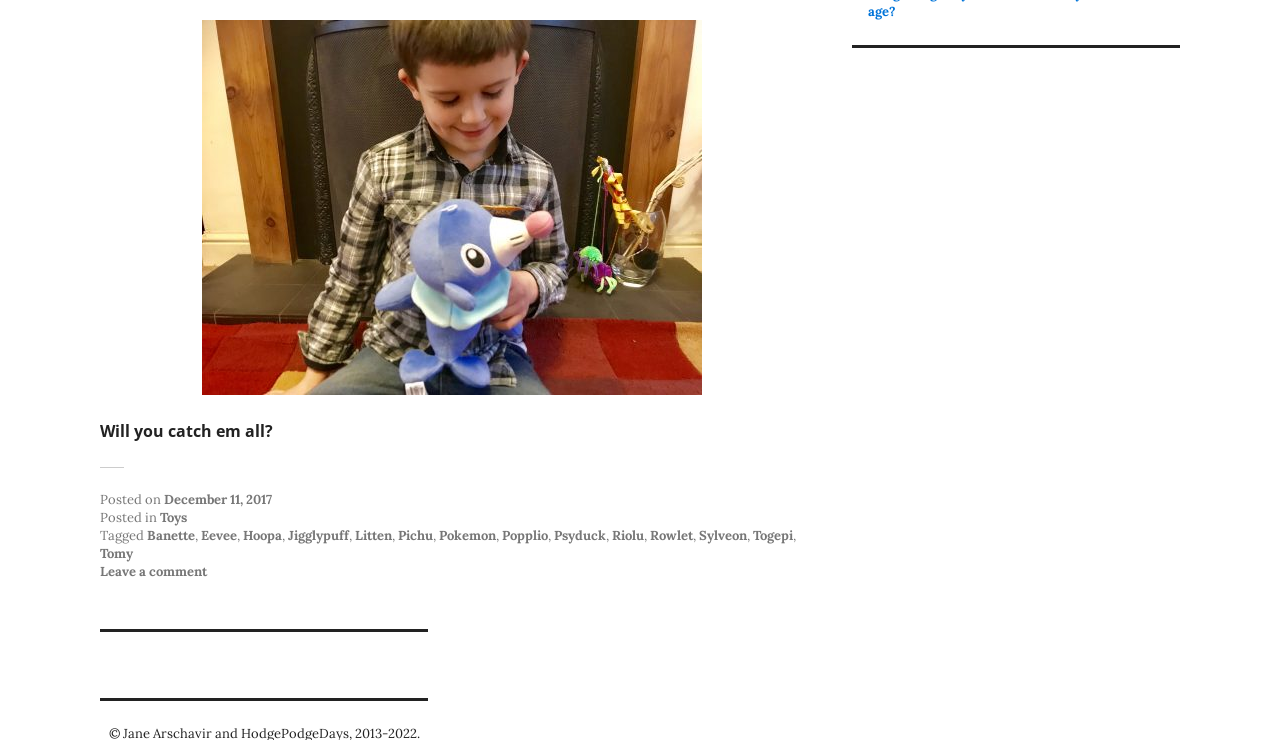Use a single word or phrase to answer this question: 
How many links are in the footer?

14